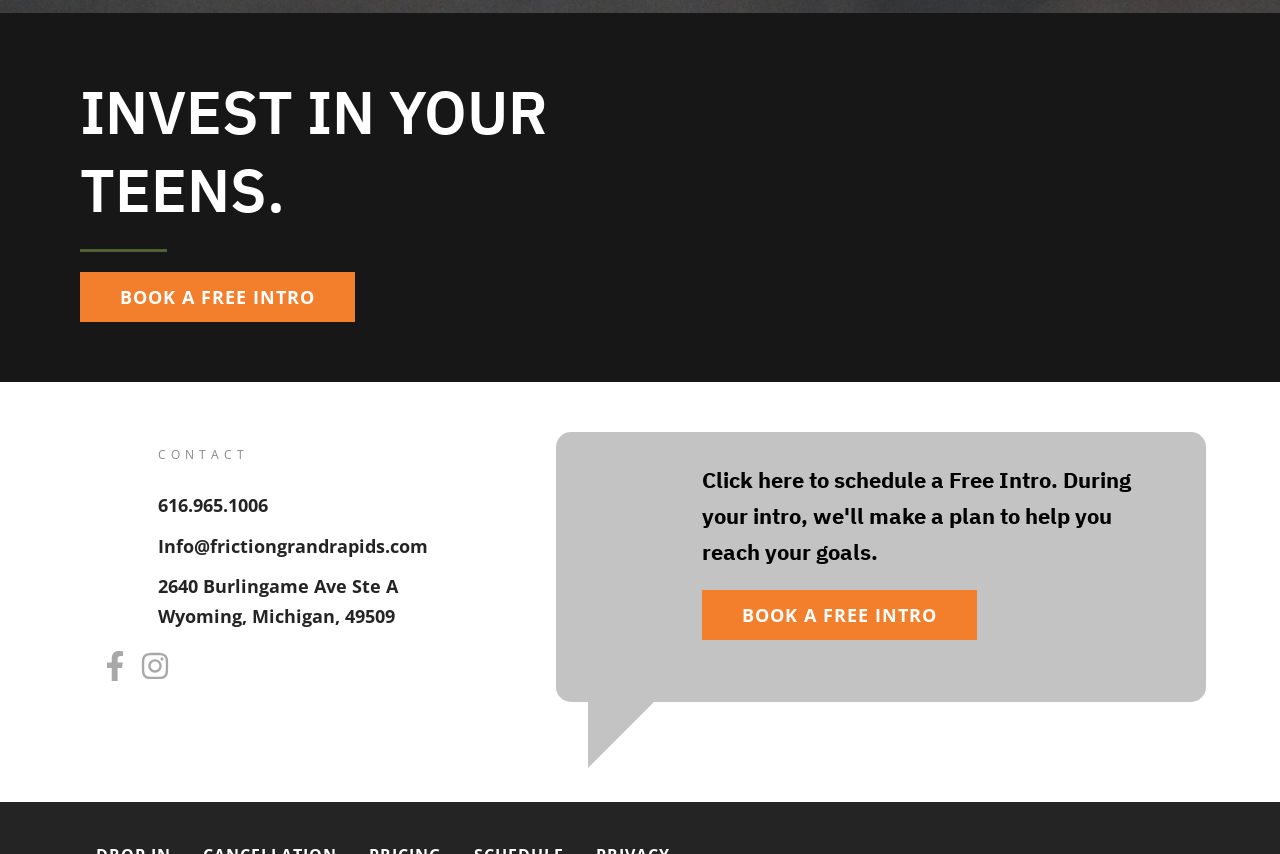Bounding box coordinates should be provided in the format (top-left x, top-left y, bottom-right x, bottom-right y) with all values between 0 and 1. Identify the bounding box for this UI element: Instagram

[0.109, 0.762, 0.133, 0.797]